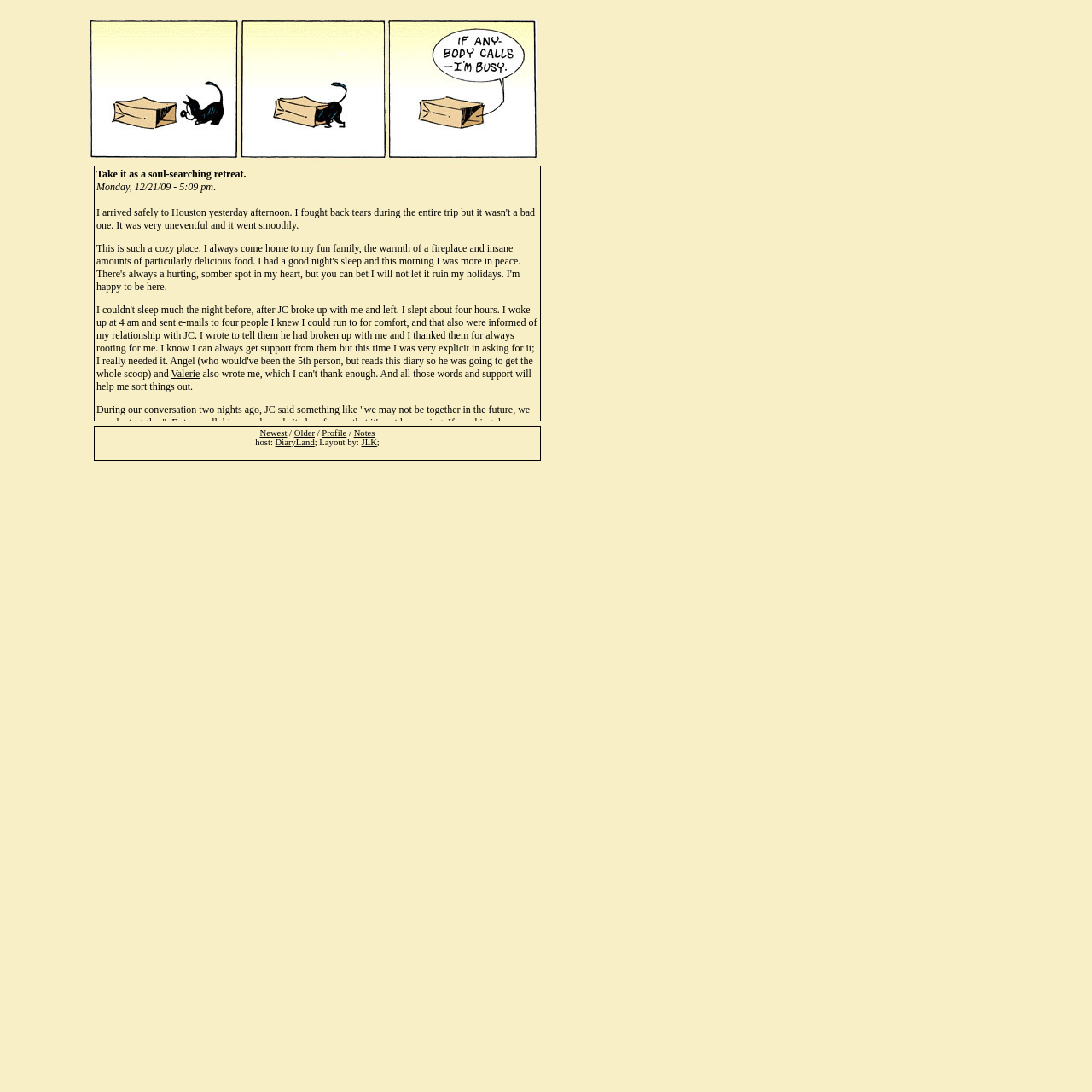Create an elaborate caption that covers all aspects of the webpage.

This webpage appears to be a personal blog or diary entry. At the top, there is a title "Take it as a soul-searching retreat" followed by a timestamp "Monday, 12/21/09 - 5:09 pm". Below the title, there is a link to "Valerie", which may be the author's name or a reference to someone.

The main content of the webpage is a lengthy text passage that discusses a conversation with someone named JC, where they talked about their relationship and its potential future. The text is quite introspective and emotional, with the author reflecting on their feelings and the conversation they had with JC.

To the right of the main text, there are several links, including "Newest", "Older", "Profile", "Notes", and "DiaryLand", which may be navigation links to other parts of the blog or diary. There is also a link to "JLK", which may be the designer of the blog's layout.

At the bottom of the page, there are links to "prev" and "next", which may allow the user to navigate to previous or next entries in the diary.